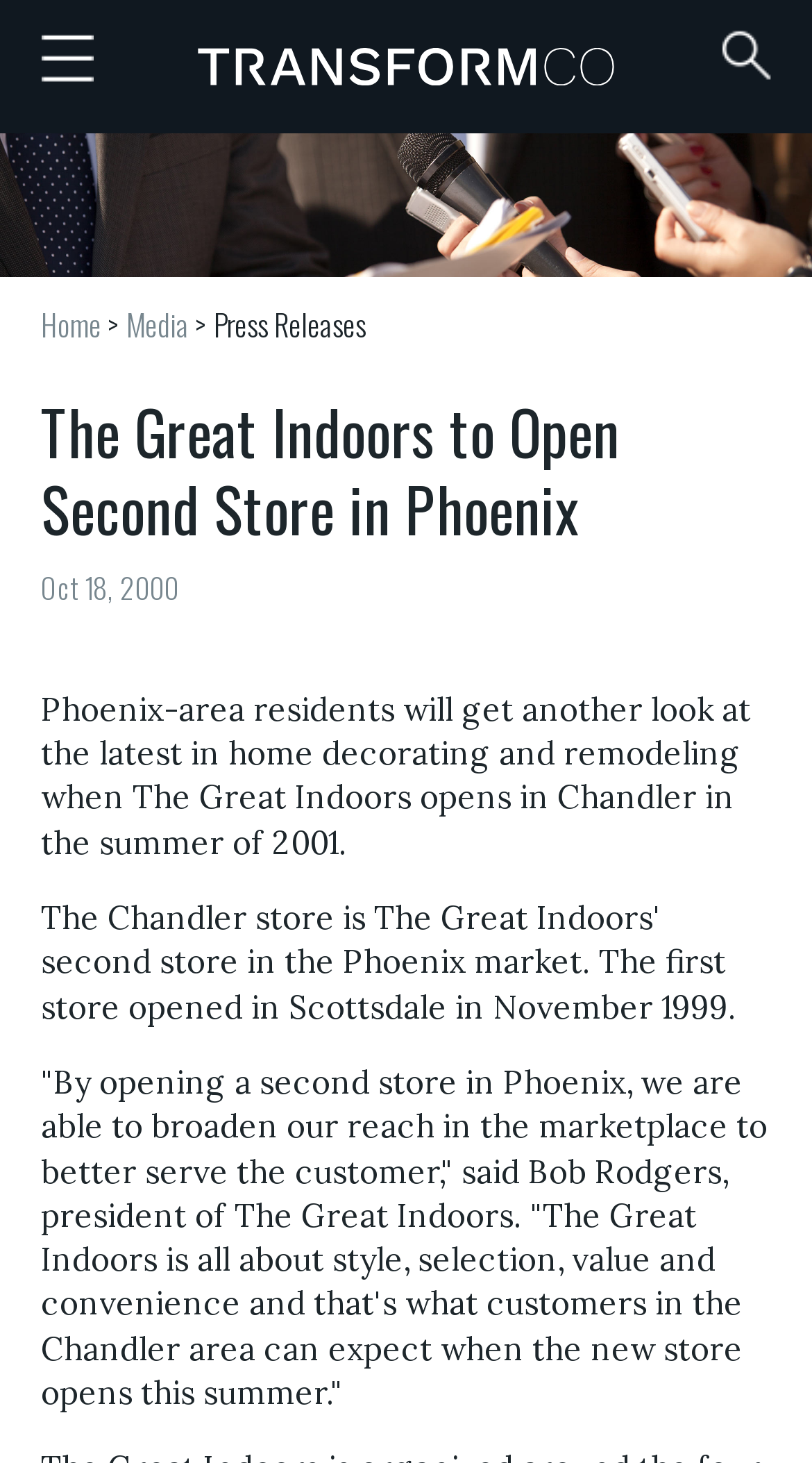Elaborate on the information and visuals displayed on the webpage.

The webpage appears to be a news article or press release from Transformco. At the top right corner, there is a search bar and a mobile navigation button. Below them, the company name "Transformco" is displayed as a link. 

A large image spans the entire width of the page, taking up about 11% of the screen from the top. 

Below the image, there is a navigation menu with links to "Home", "Media", and "Press Releases". The "Press Releases" link is slightly to the right of the "Media" link.

The main content of the page is a news article with a heading that reads "The Great Indoors to Open Second Store in Phoenix". The heading is followed by a timestamp, "Oct 18, 2000". 

The article itself is divided into two paragraphs. The first paragraph describes the opening of a new store in Chandler, Phoenix, in the summer of 2001. The second paragraph is a quote from Bob Rodgers, president of The Great Indoors, discussing the company's goals and values.